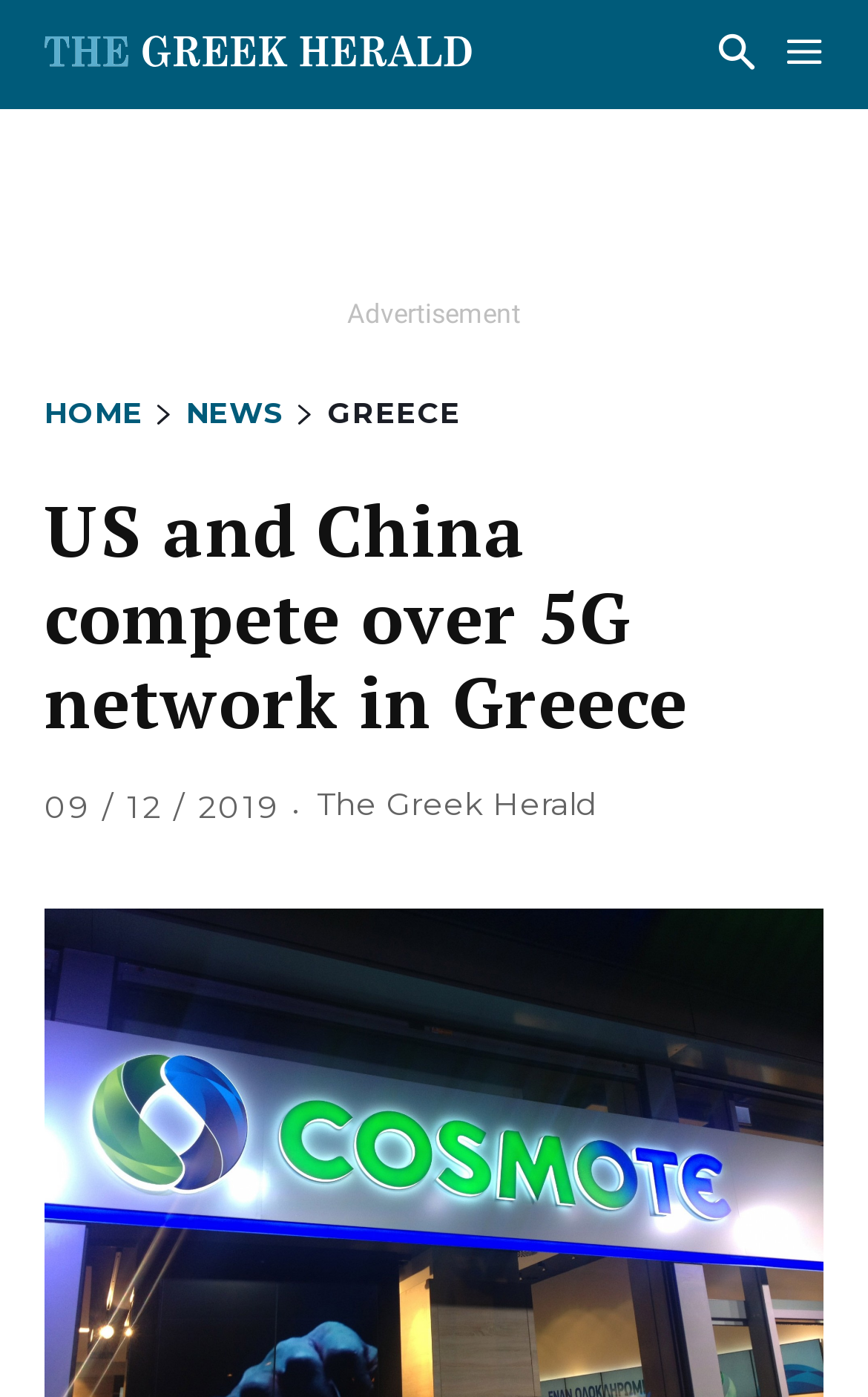Please give a succinct answer to the question in one word or phrase:
What is the topic of the article?

5G network in Greece